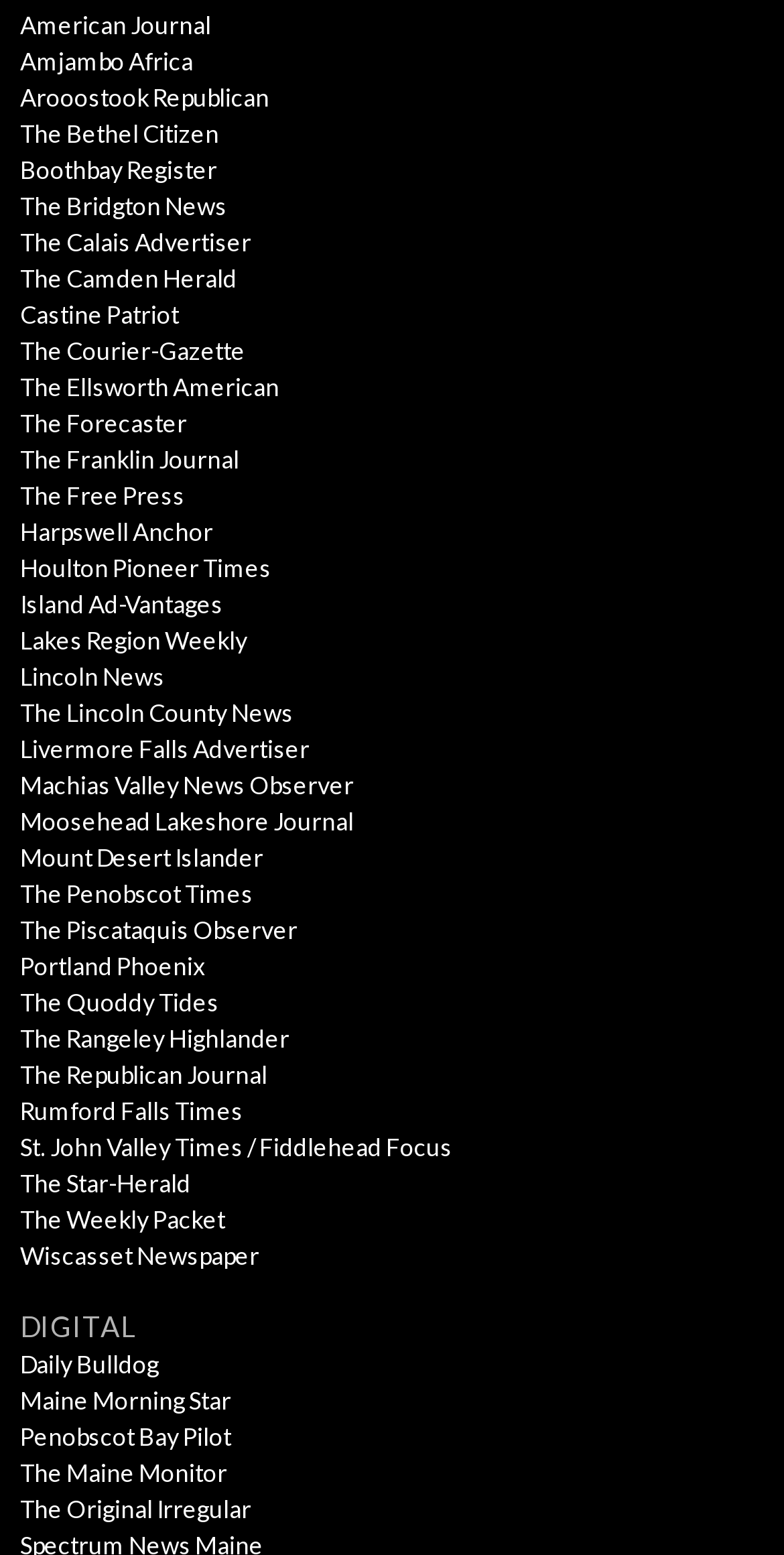Answer the following in one word or a short phrase: 
What is the last newspaper listed?

The Original Irregular